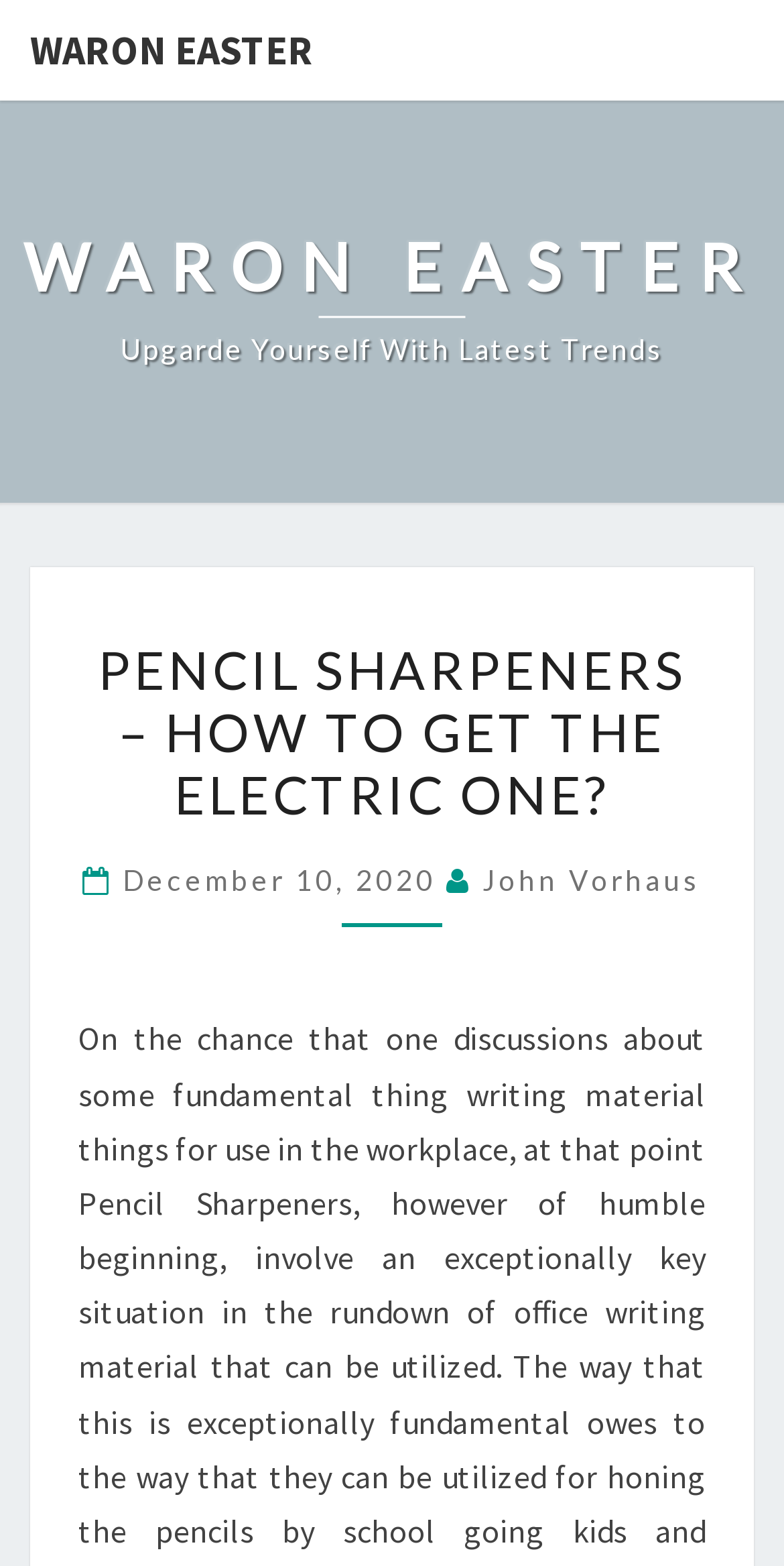Give an extensive and precise description of the webpage.

The webpage is about pencil sharpeners, specifically focusing on how to get an electric one. At the top left corner, there is a link to "WARON EASTER" which is also the title of the webpage. Below this, there is a larger link that spans almost the entire width of the page, which reads "WARON EASTER Upgarde Yourself With Latest Trends". This link contains two headings, one with the title "WARON EASTER" and another with the subtitle "Upgarde Yourself With Latest Trends".

Below this section, there is a header that takes up most of the page's width. Within this header, there are three main elements. On the left side, there is a heading that reads "PENCIL SHARPENERS – HOW TO GET THE ELECTRIC ONE?", which is also displayed as static text. To the right of this, there is another heading that displays the date "December 10, 2020" and the author's name "John Vorhaus". The date is also linked and contains a time element. The author's name is linked as well.